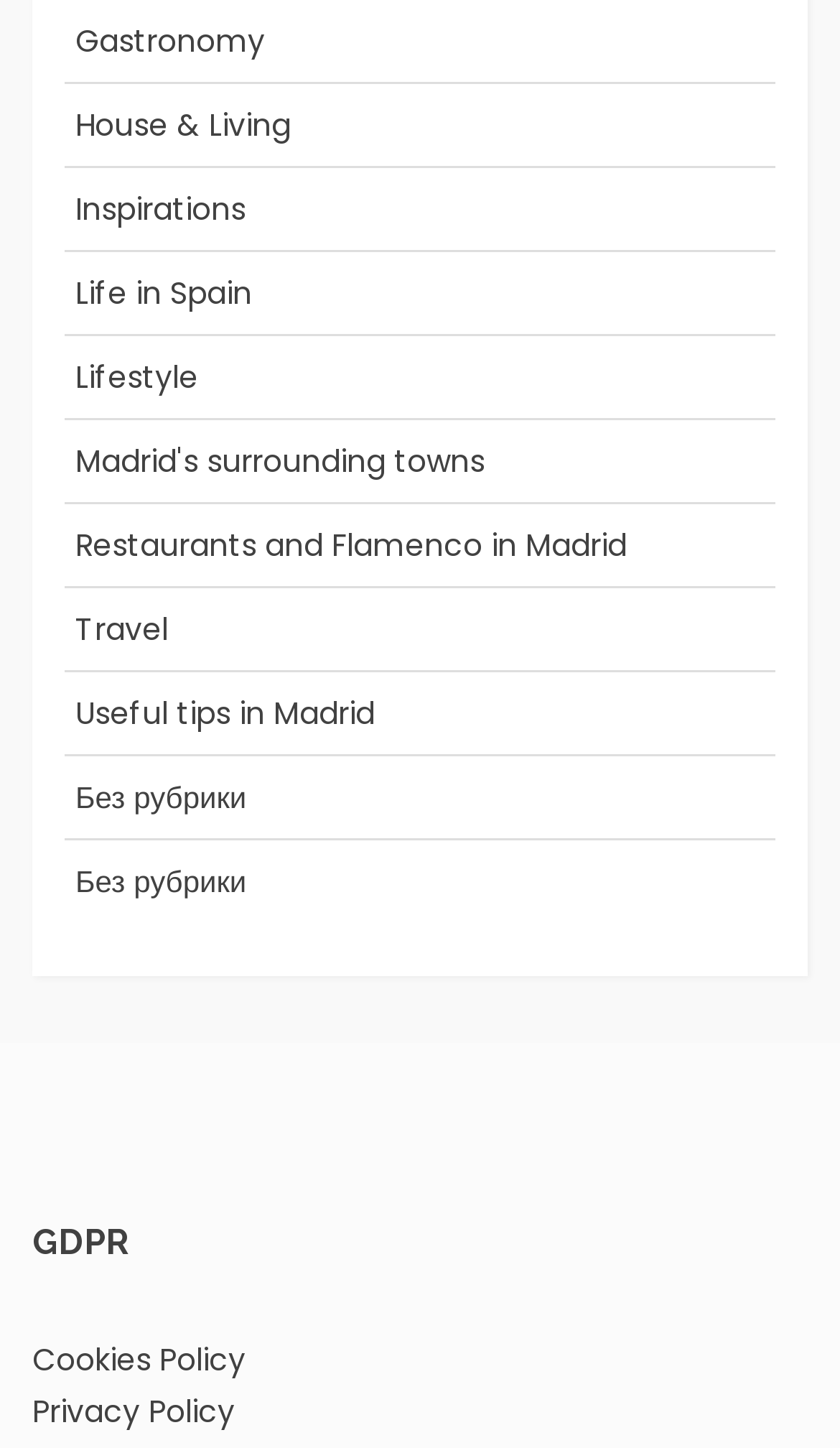What is the last category listed?
Give a detailed and exhaustive answer to the question.

I looked at the list of categories and found that the last one is 'Useful tips in Madrid', which is located at the bottom of the list.